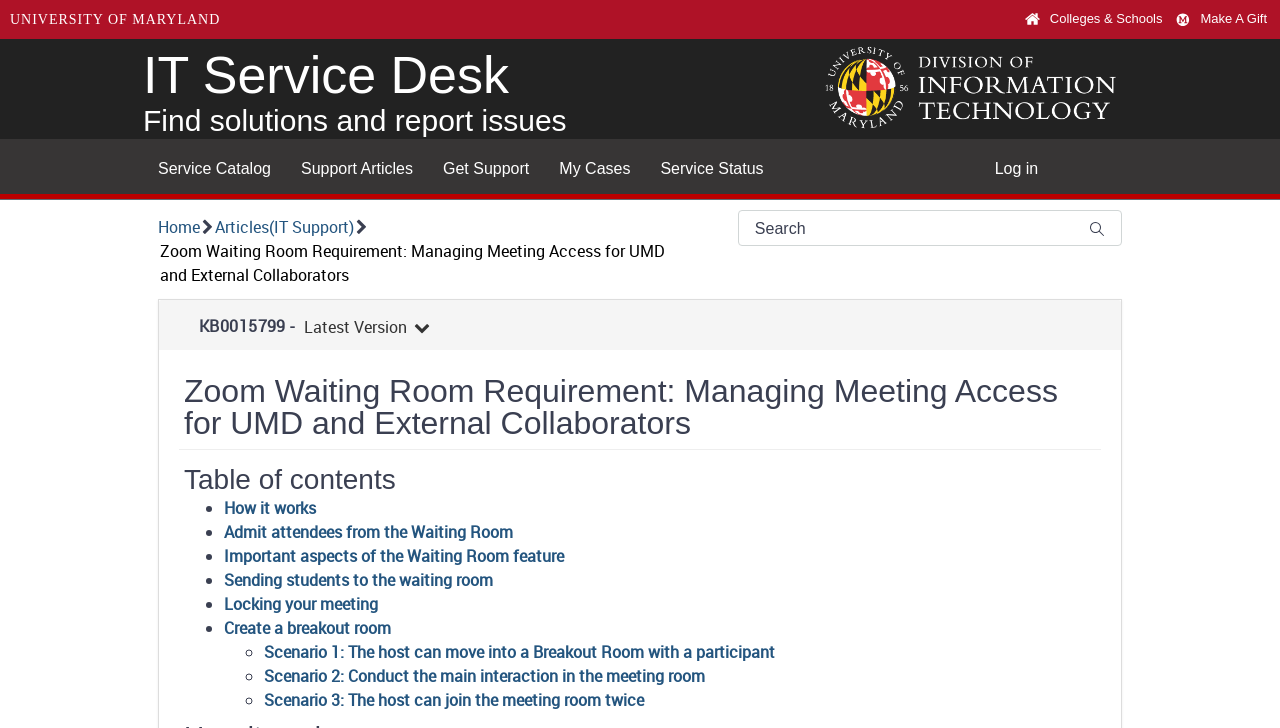How many links are in the table of contents?
Please answer the question with a single word or phrase, referencing the image.

7